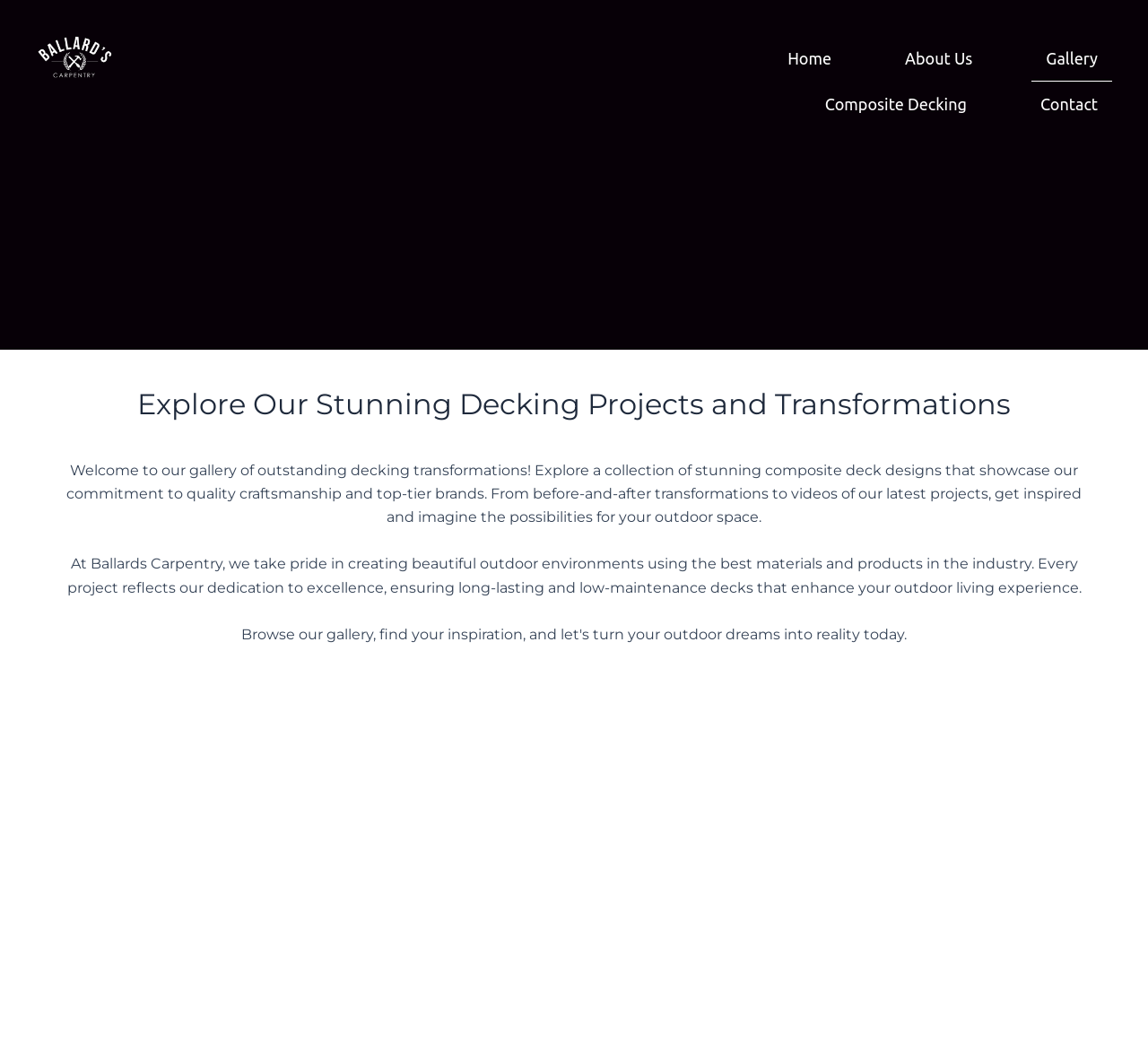What is the tone of the webpage?
Provide a detailed answer to the question using information from the image.

The language used on the webpage is formal and professional, with phrases like 'commitment to quality craftsmanship' and 'top-tier brands'. The tone is also promotional, as the webpage is showcasing the company's projects and services. Overall, the tone is professional and promotional.